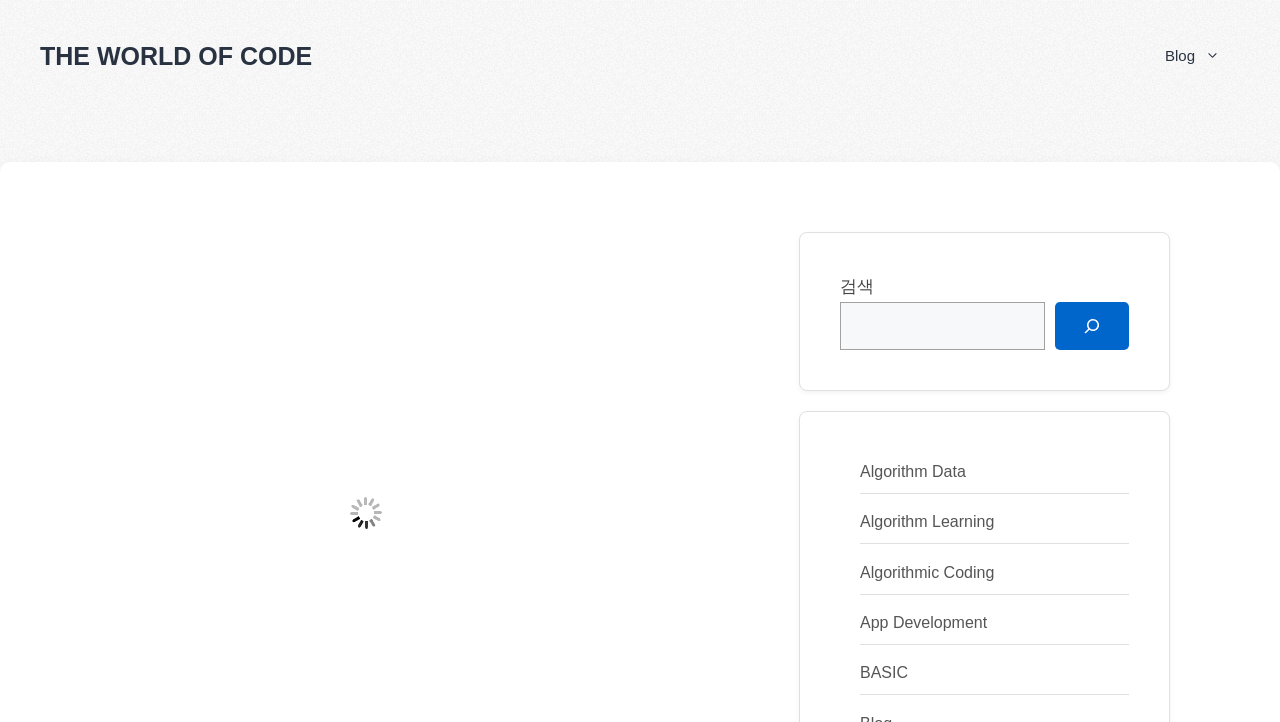Please identify the bounding box coordinates of the element I should click to complete this instruction: 'Go to Home page'. The coordinates should be given as four float numbers between 0 and 1, like this: [left, top, right, bottom].

None